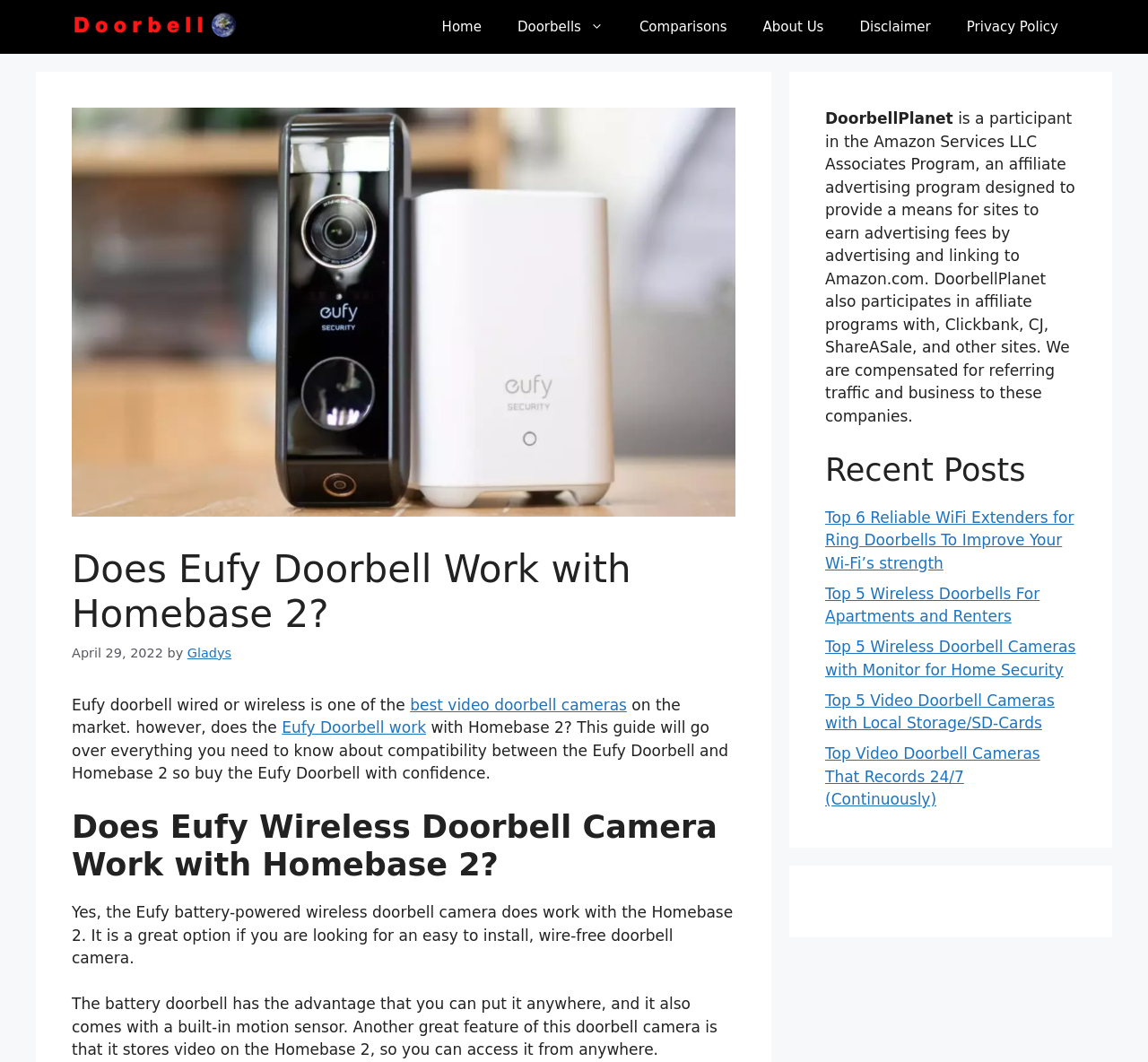Kindly provide the bounding box coordinates of the section you need to click on to fulfill the given instruction: "Click the 'About Us' link".

[0.649, 0.0, 0.733, 0.051]